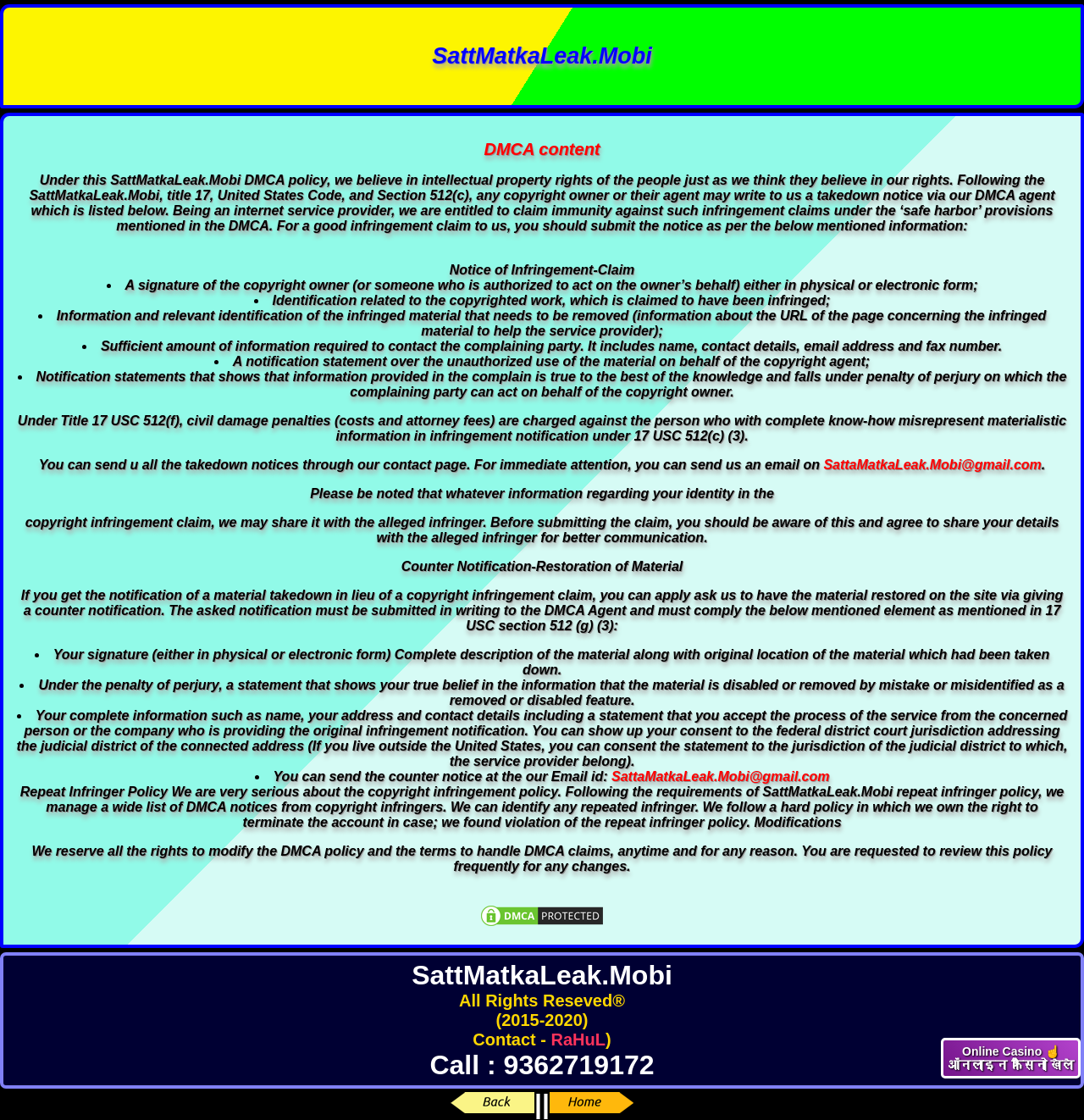How can I contact the DMCA agent?
Provide a concise answer using a single word or phrase based on the image.

Through email or contact page